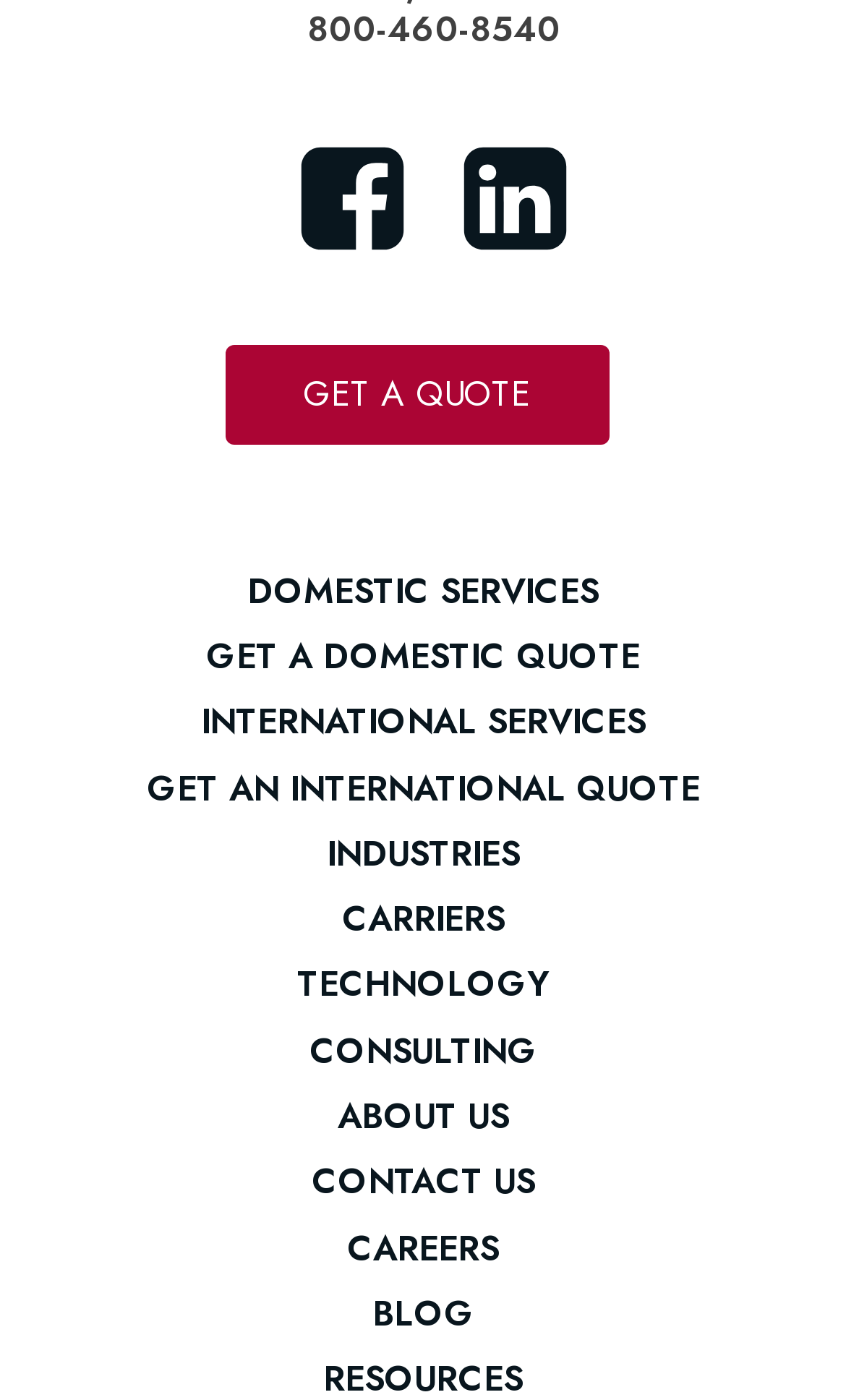Provide the bounding box coordinates of the area you need to click to execute the following instruction: "Visit Facebook page".

[0.346, 0.099, 0.487, 0.185]